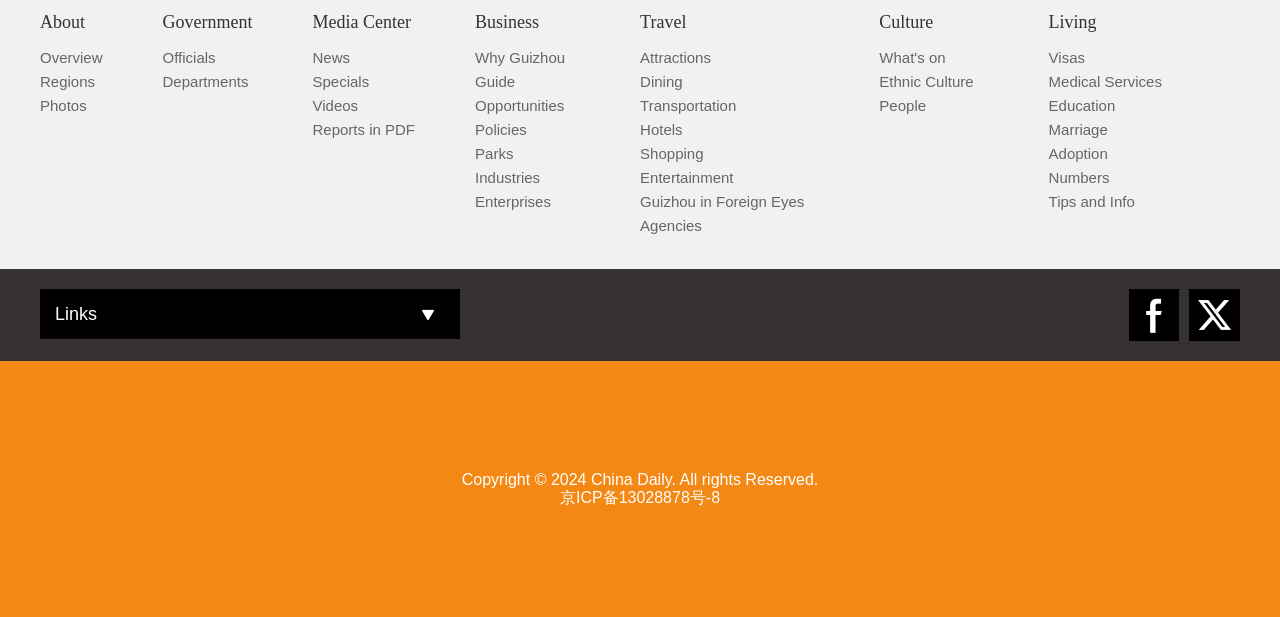Use a single word or phrase to answer the following:
How many links are there in the 'Government' section?

3